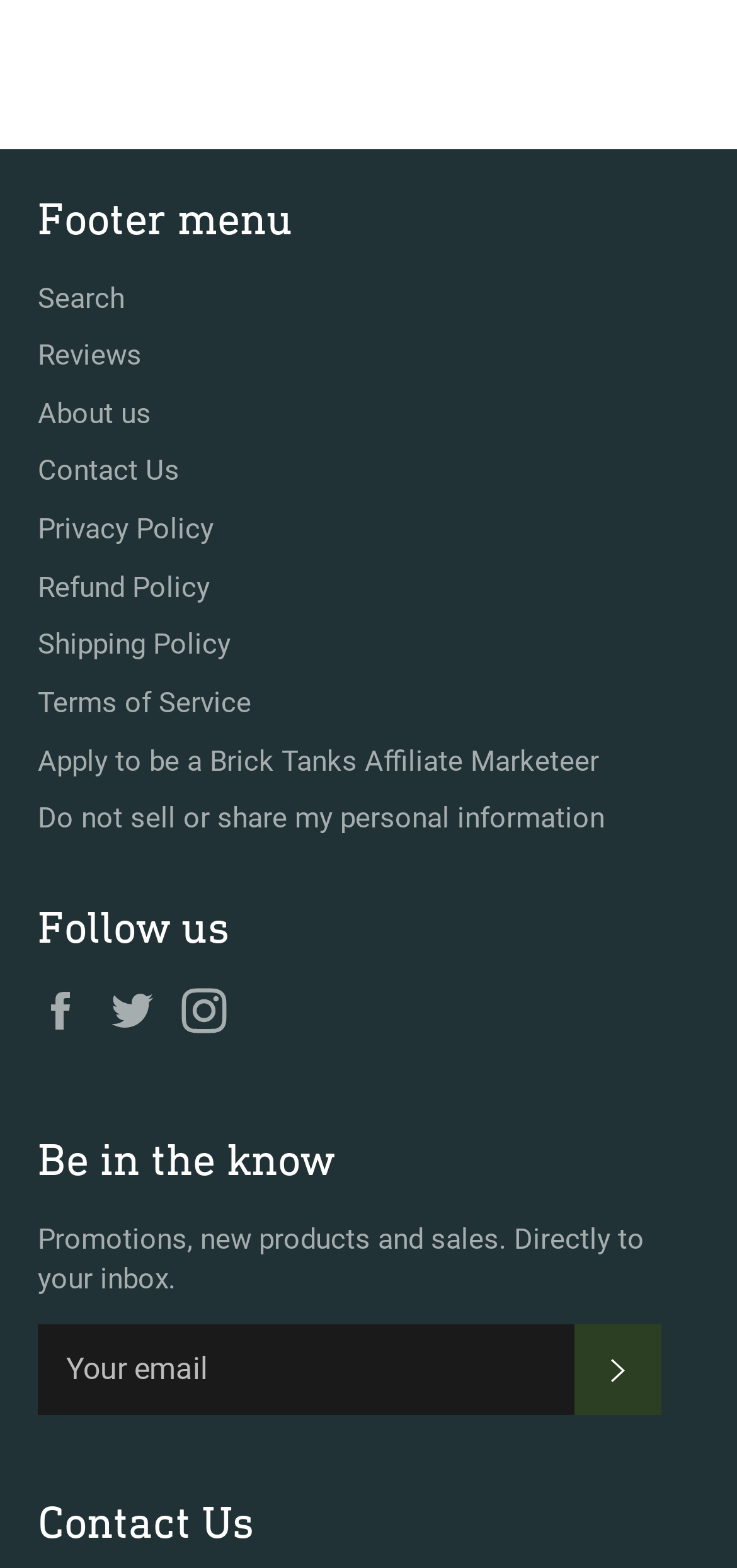Give the bounding box coordinates for the element described by: "Brazil meu abrigo".

None